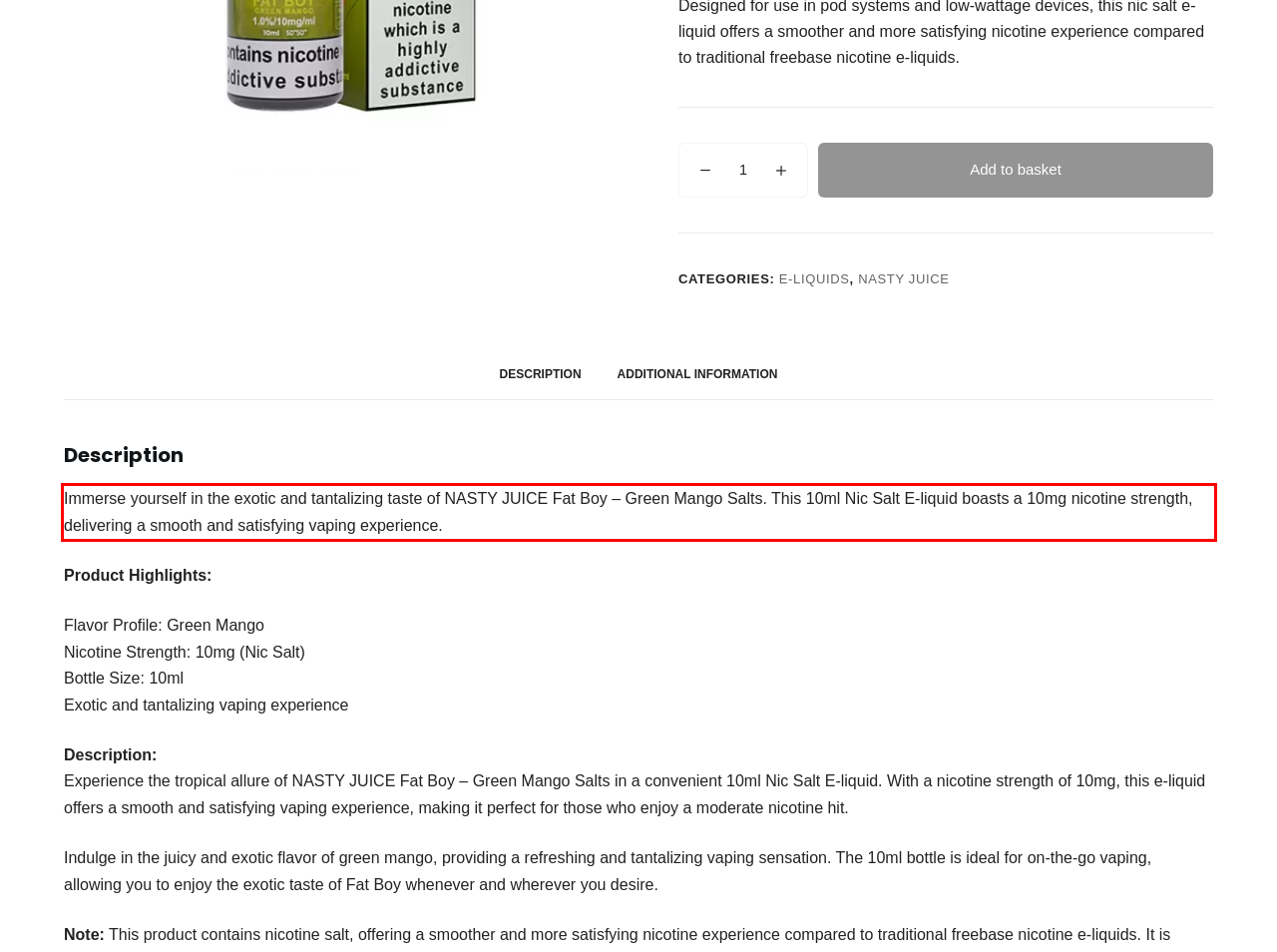Given a screenshot of a webpage with a red bounding box, please identify and retrieve the text inside the red rectangle.

Immerse yourself in the exotic and tantalizing taste of NASTY JUICE Fat Boy – Green Mango Salts. This 10ml Nic Salt E-liquid boasts a 10mg nicotine strength, delivering a smooth and satisfying vaping experience.